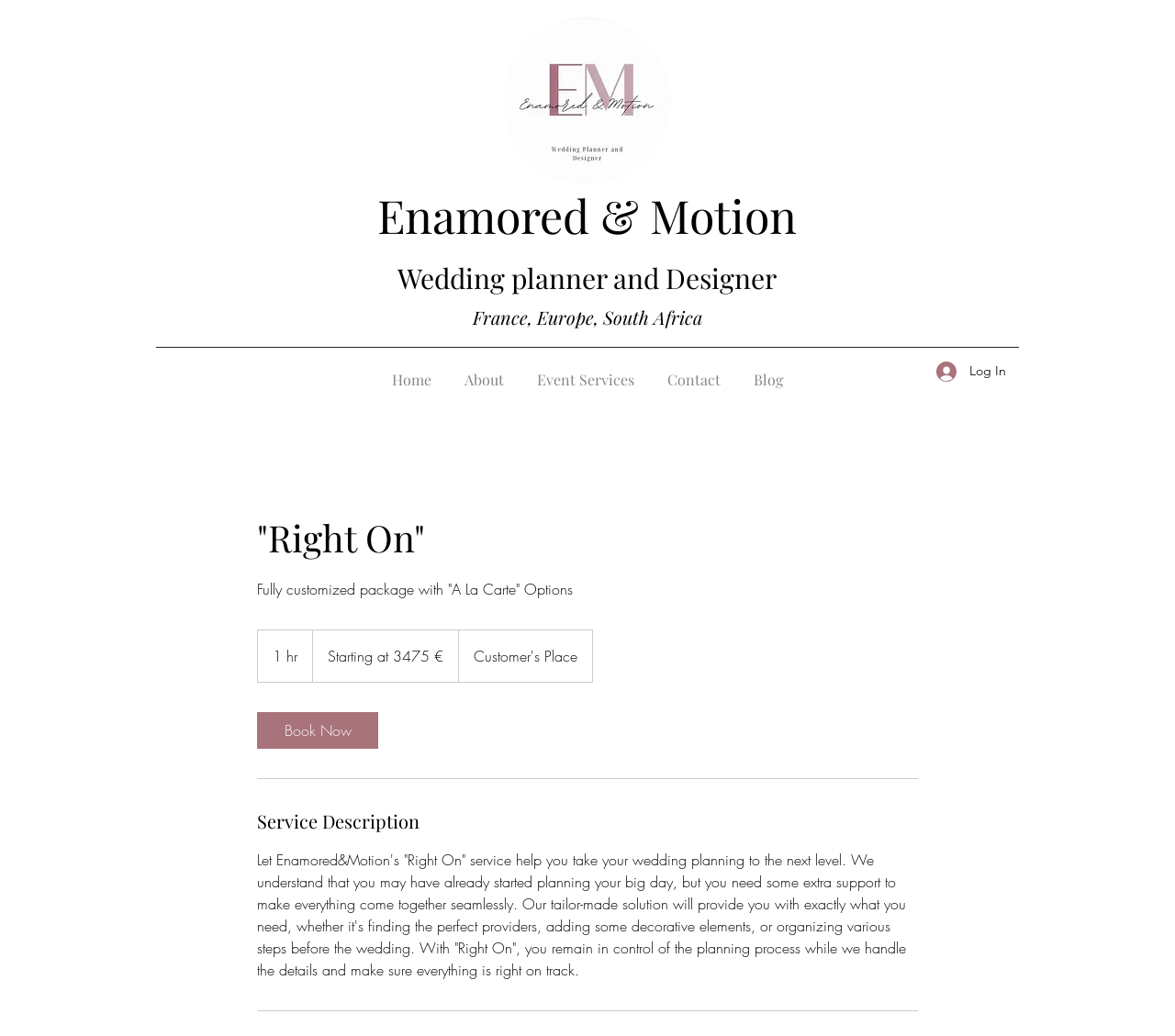Find the bounding box coordinates for the element that must be clicked to complete the instruction: "Click the 'Log In' button". The coordinates should be four float numbers between 0 and 1, indicated as [left, top, right, bottom].

[0.786, 0.342, 0.867, 0.375]